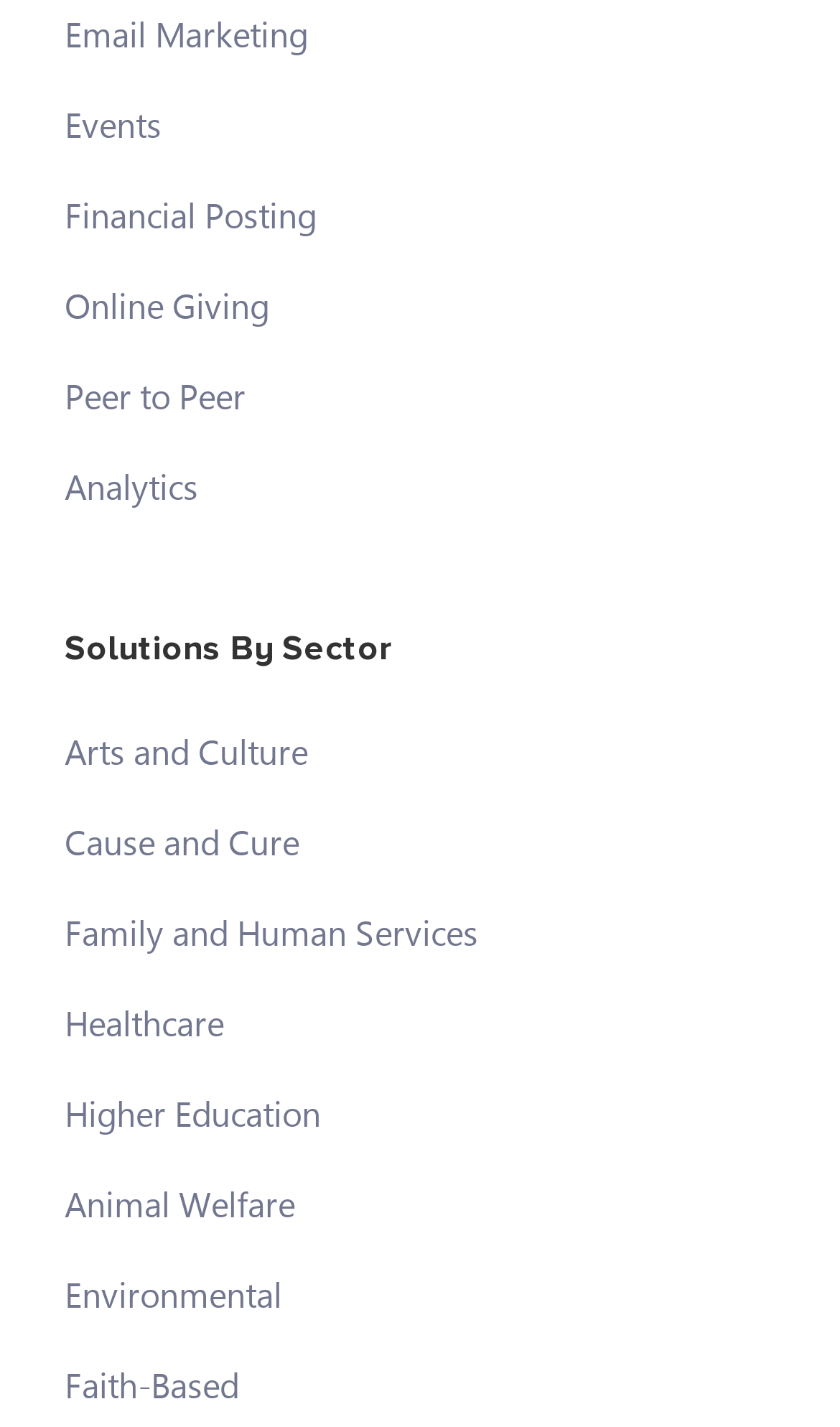Answer the question below with a single word or a brief phrase: 
How many categories are there in the top navigation menu?

7